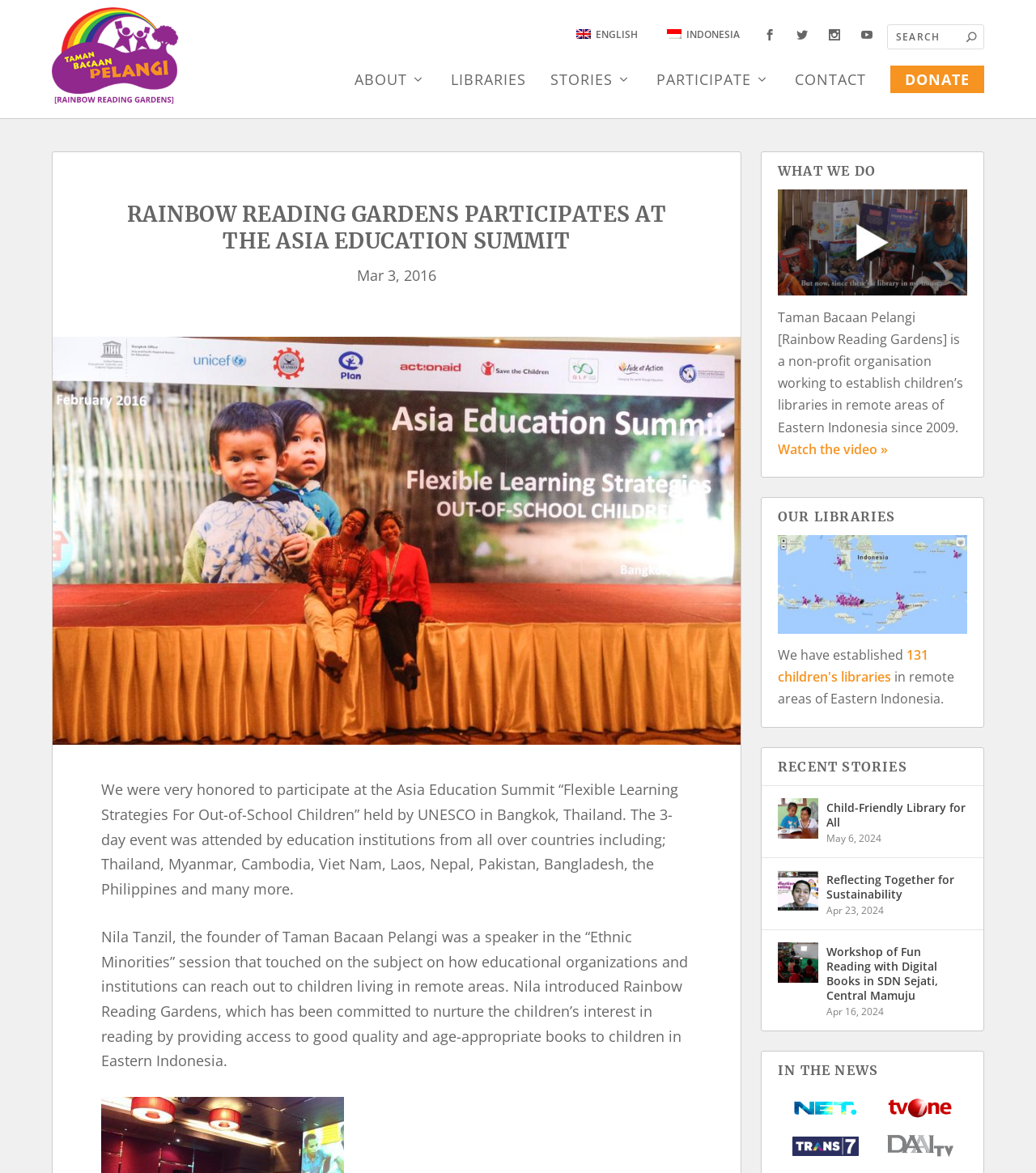What is the date of the latest story?
Based on the image, give a one-word or short phrase answer.

May 6, 2024